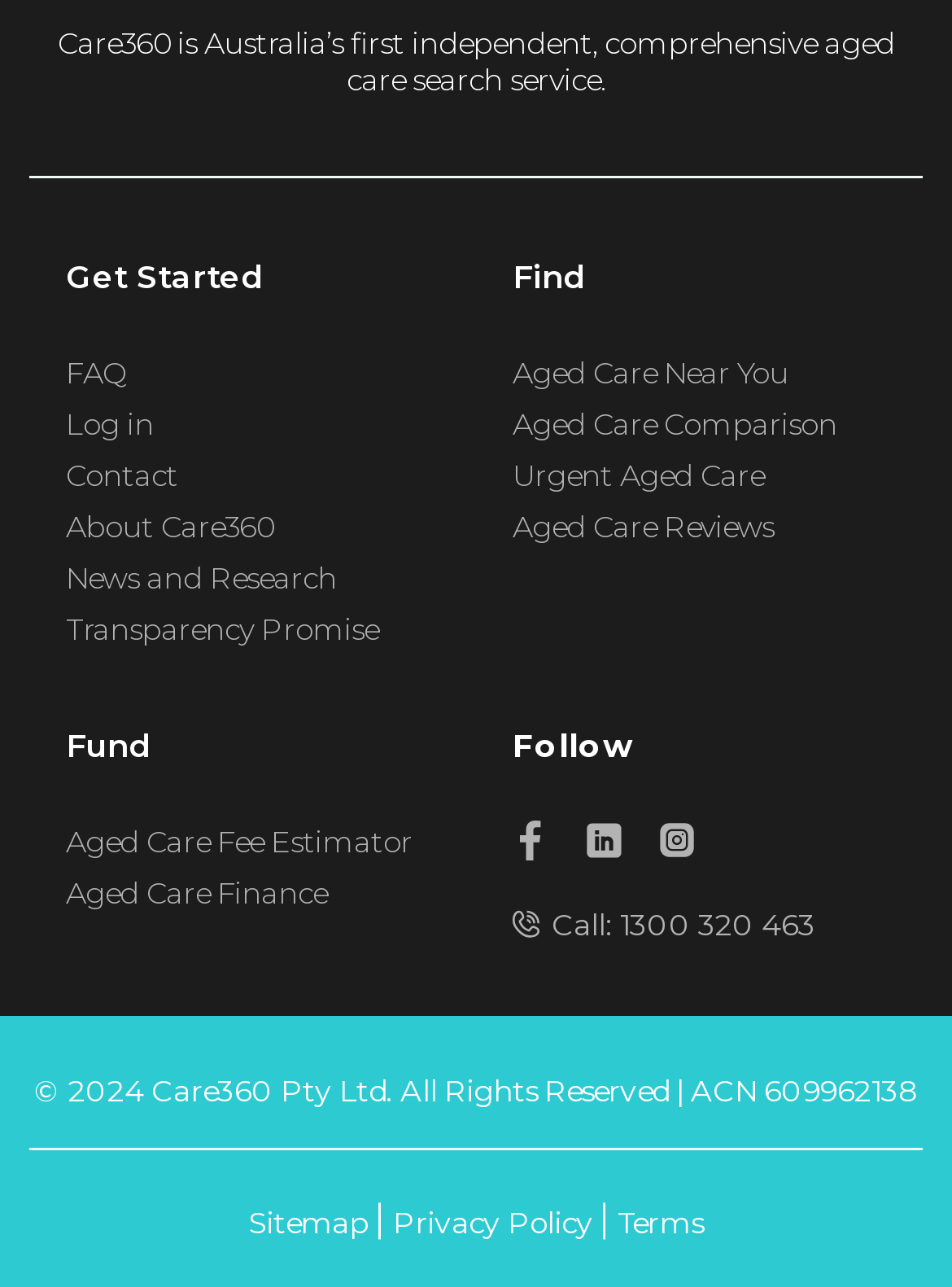Find the bounding box of the web element that fits this description: "Search".

None